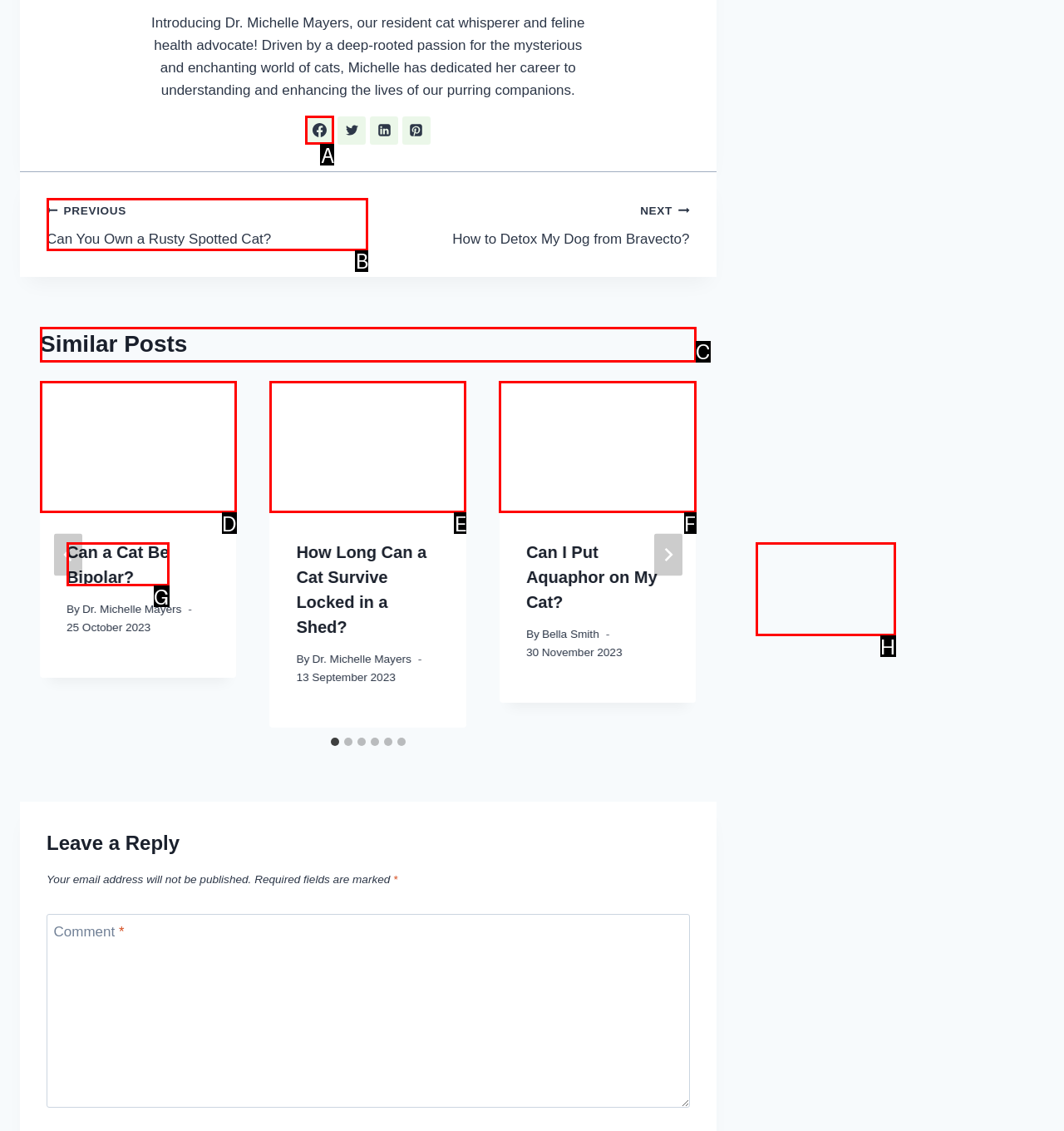Show which HTML element I need to click to perform this task: View similar posts Answer with the letter of the correct choice.

C